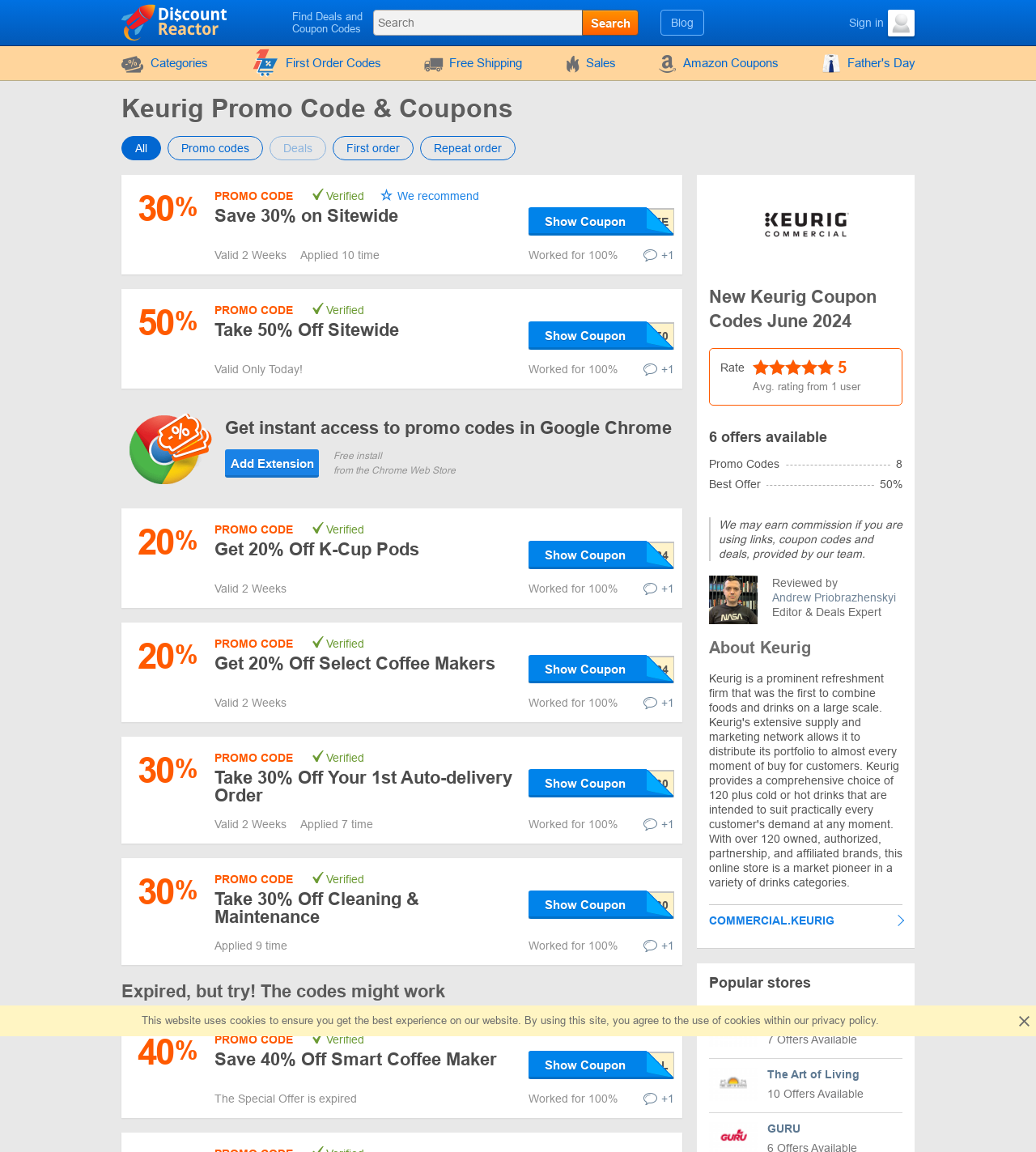Examine the image carefully and respond to the question with a detailed answer: 
What is the website's main purpose?

Based on the webpage's content, it appears to be a platform where users can search for and find promo codes and discounts for Keurig products. The presence of various promo code listings, search bar, and categories suggests that the website's primary function is to provide users with a way to discover and utilize Keurig promo codes.